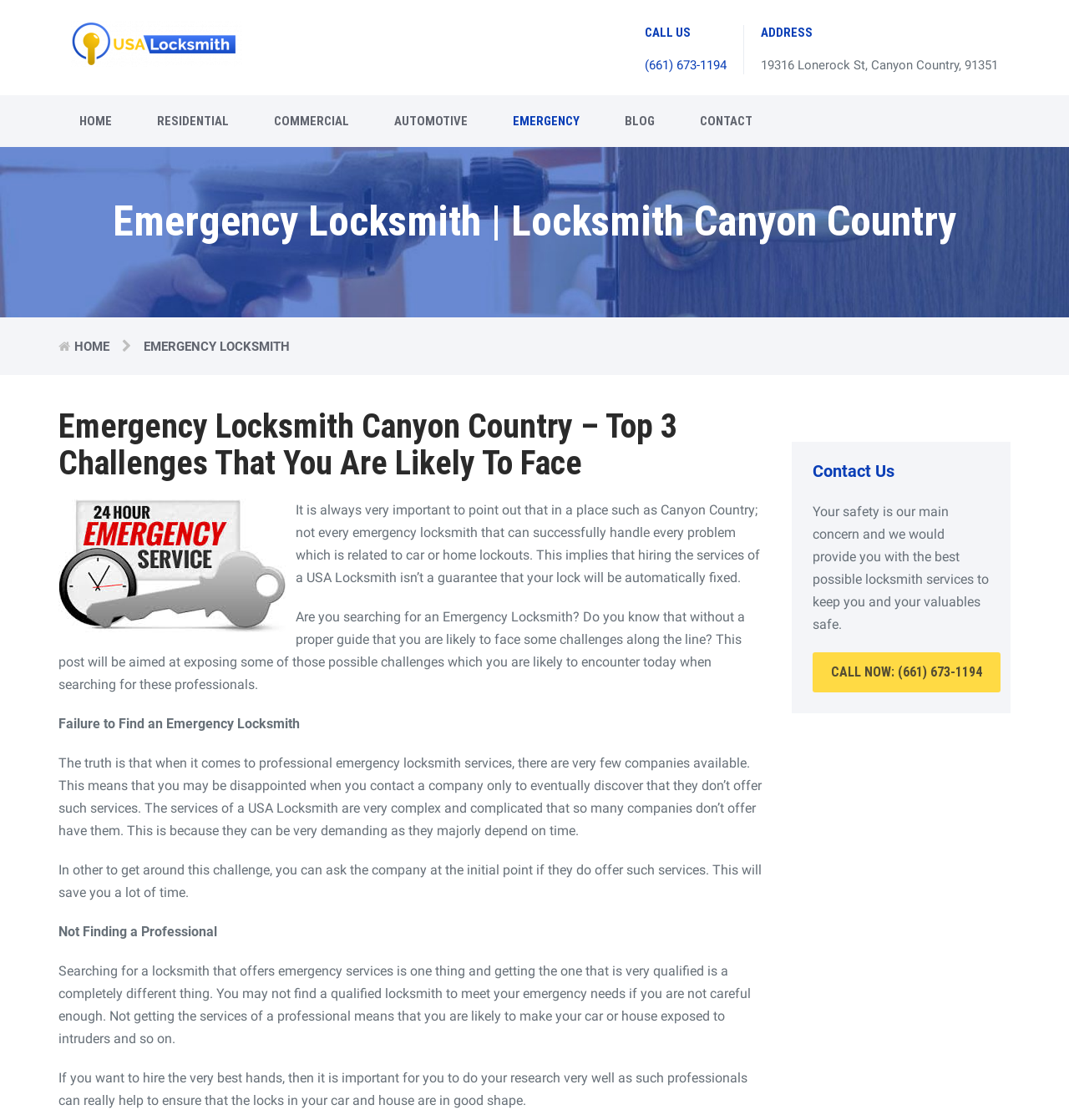Using the information in the image, give a detailed answer to the following question: What is the address of the locksmith service?

I found the address by looking at the 'ADDRESS' section on the webpage, which is located next to the 'CALL US' section. The address is displayed in a static text element.